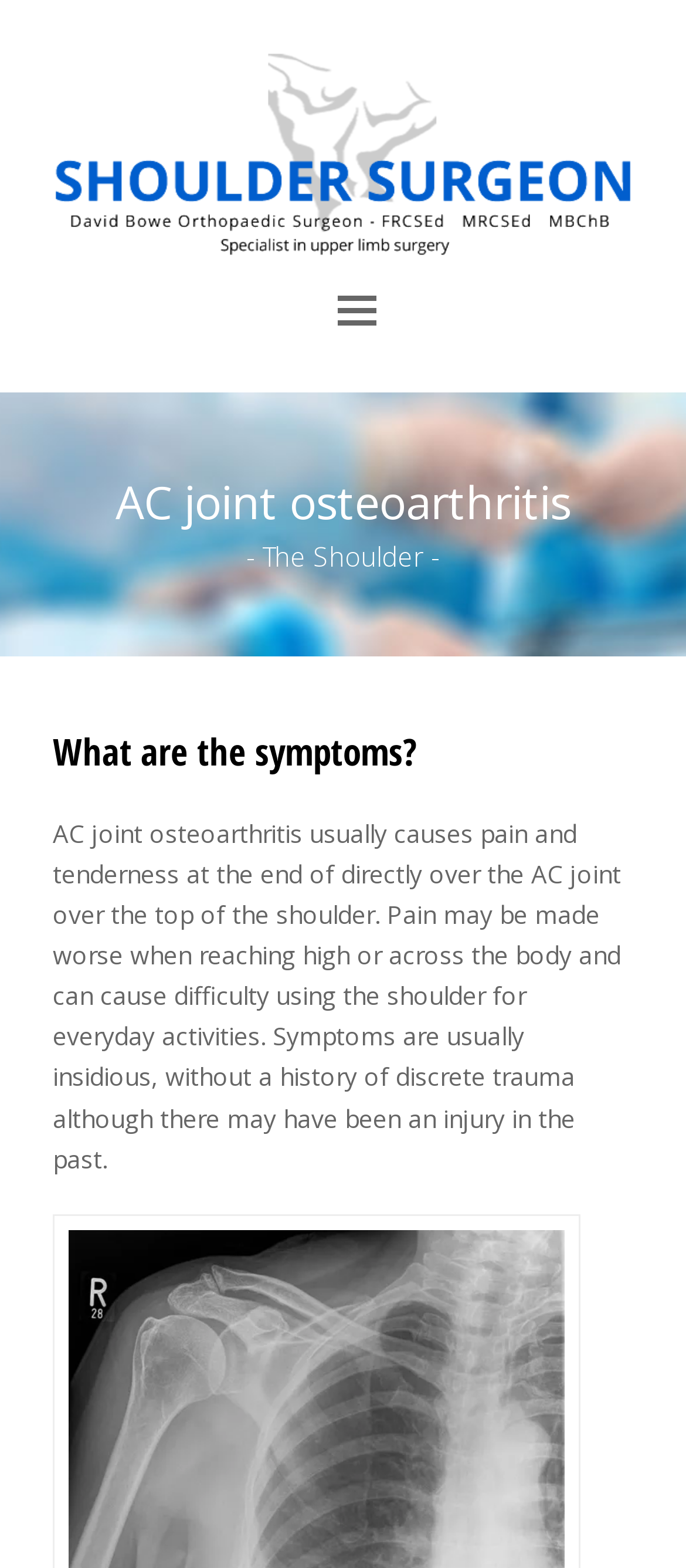What is the purpose of the button on the page?
Provide a well-explained and detailed answer to the question.

The button on the page is labeled 'Toggle mobile menu', which implies that its purpose is to toggle the mobile menu on or off. This is likely a feature to improve the user experience on mobile devices.